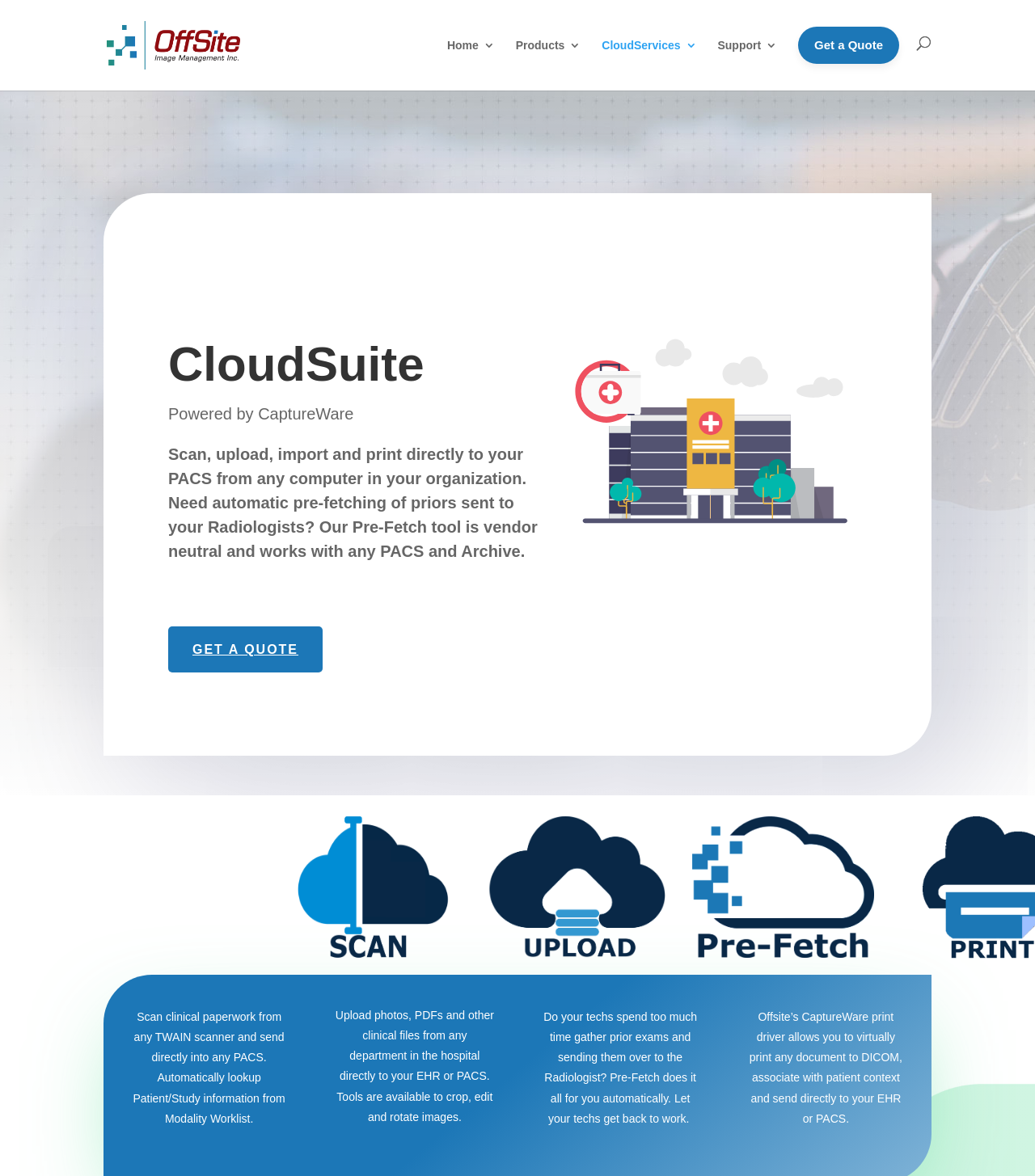Provide the bounding box coordinates, formatted as (top-left x, top-left y, bottom-right x, bottom-right y), with all values being floating point numbers between 0 and 1. Identify the bounding box of the UI element that matches the description: alt="Offsite Website"

[0.103, 0.032, 0.232, 0.043]